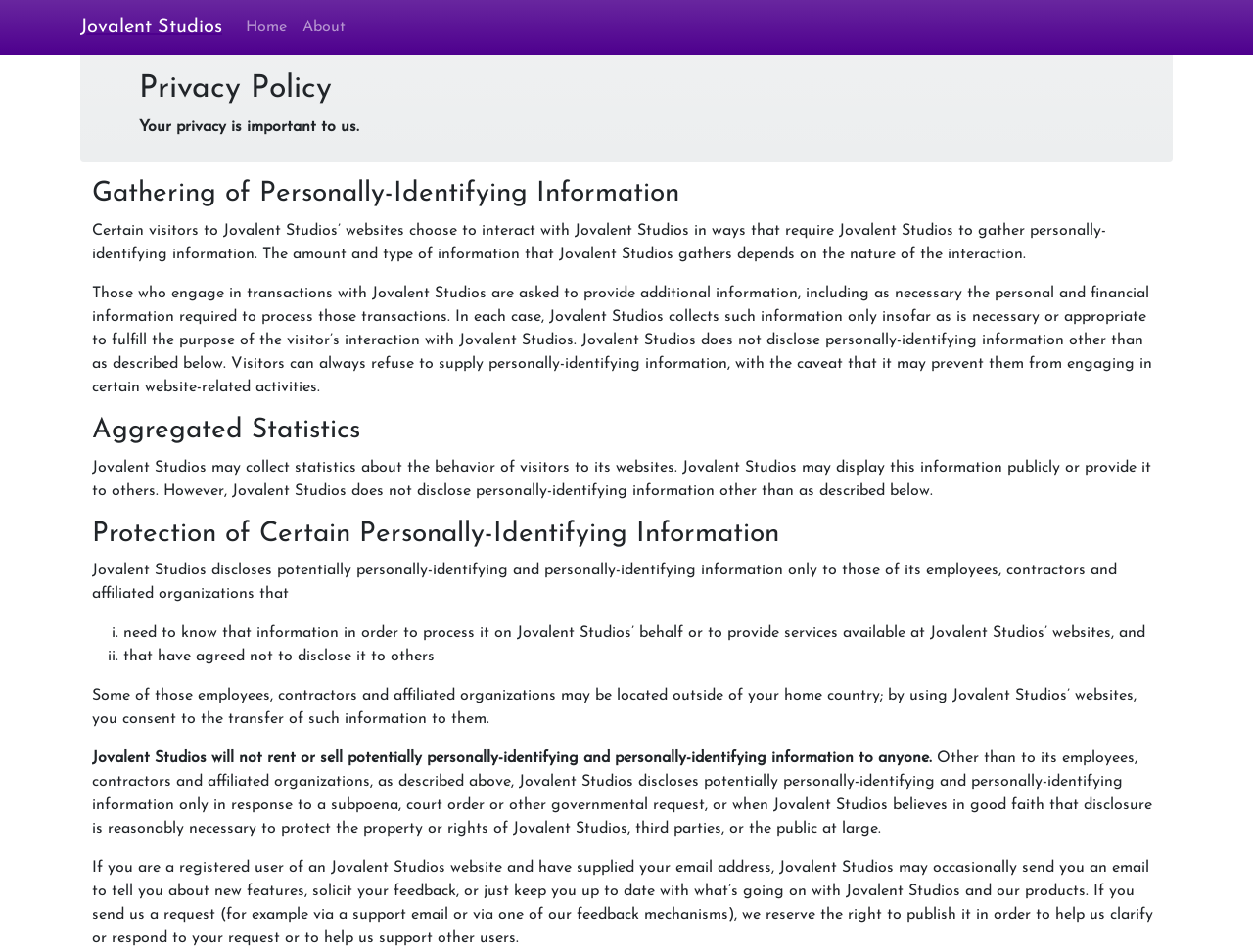Using the provided element description "Jovalent Studios", determine the bounding box coordinates of the UI element.

[0.064, 0.011, 0.19, 0.046]